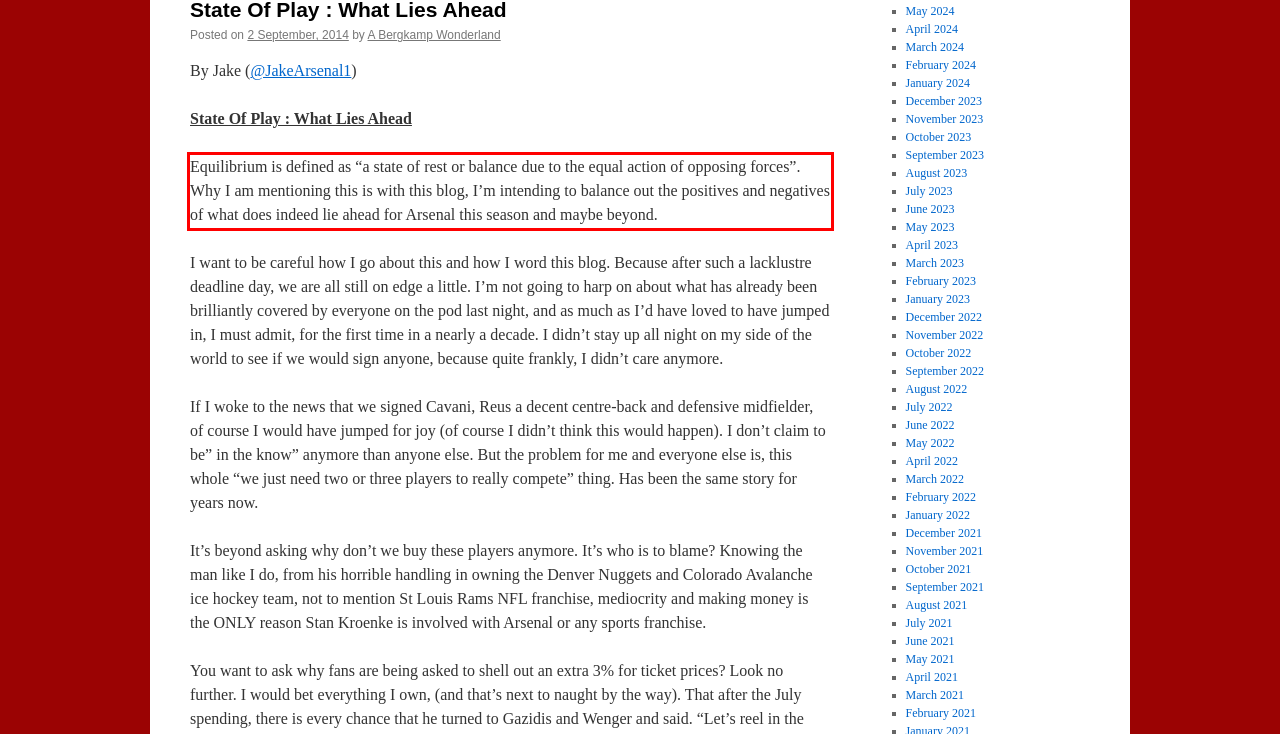You are given a screenshot of a webpage with a UI element highlighted by a red bounding box. Please perform OCR on the text content within this red bounding box.

Equilibrium is defined as “a state of rest or balance due to the equal action of opposing forces”. Why I am mentioning this is with this blog, I’m intending to balance out the positives and negatives of what does indeed lie ahead for Arsenal this season and maybe beyond.